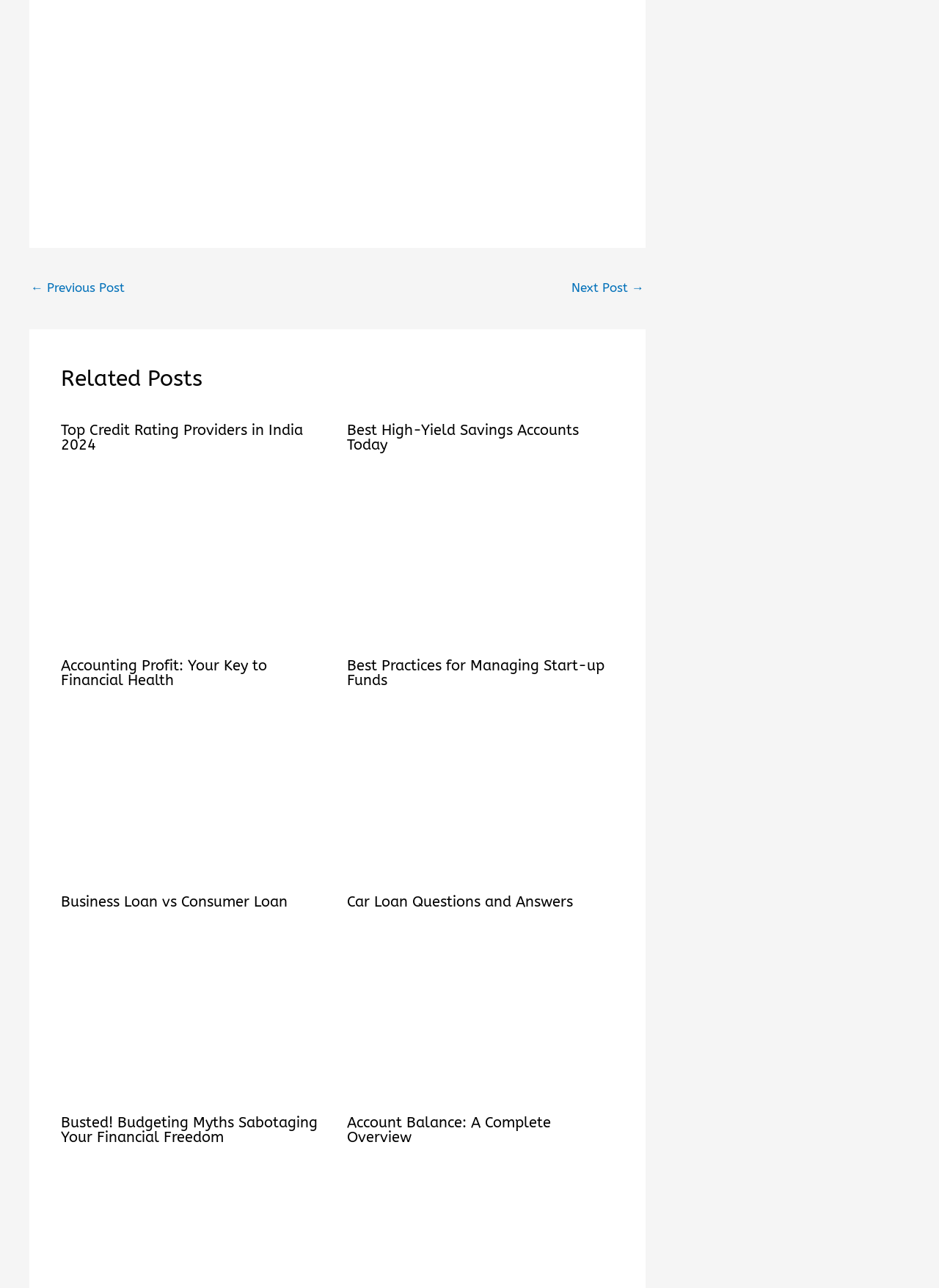Kindly respond to the following question with a single word or a brief phrase: 
What is the purpose of the 'Read more' links?

To read the full post